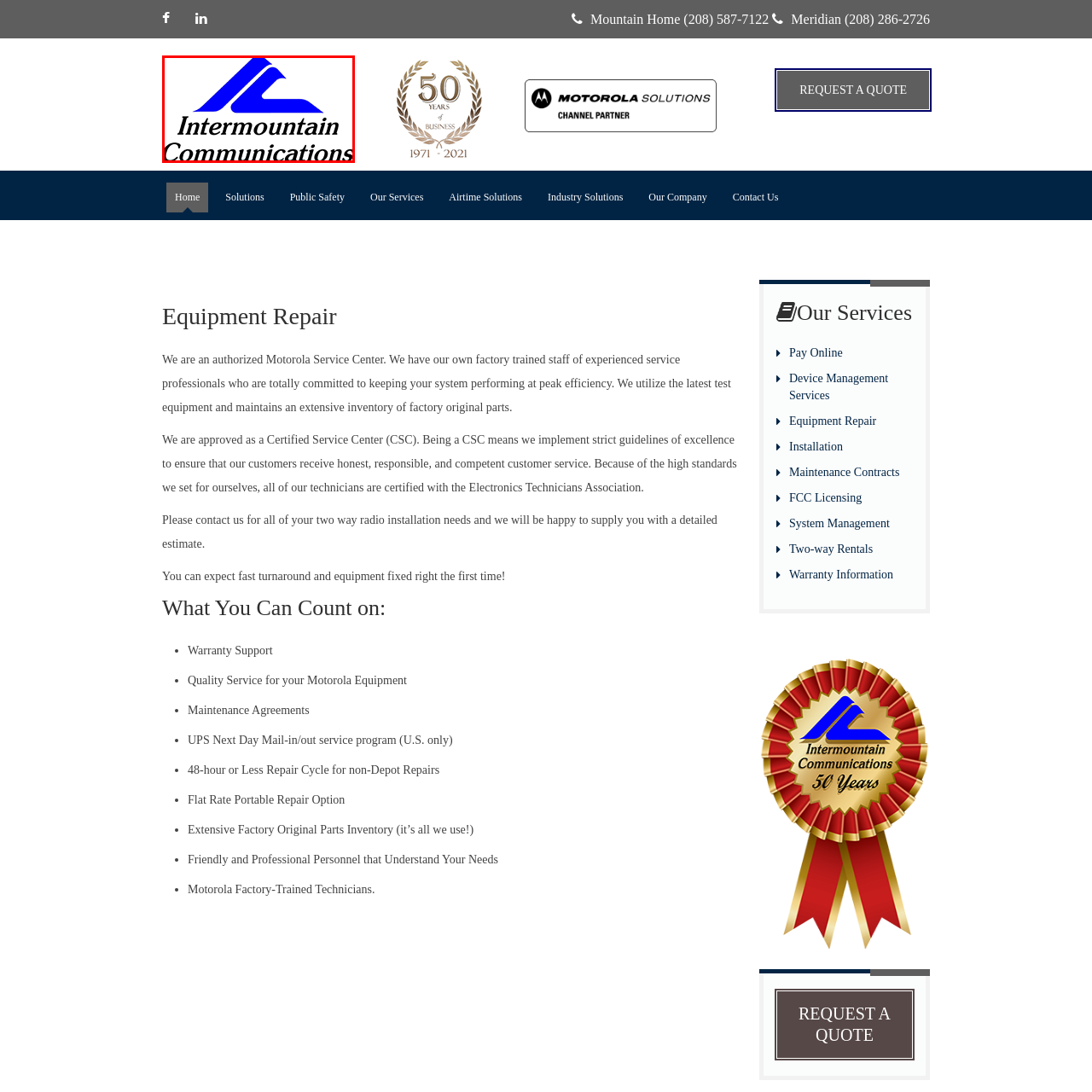What is the color of the graphic design in the logo?  
Pay attention to the image within the red frame and give a detailed answer based on your observations from the image.

The caption explicitly states that the logo features a stylized blue graphic design alongside the company name, which indicates that the primary color of the graphic design is blue.